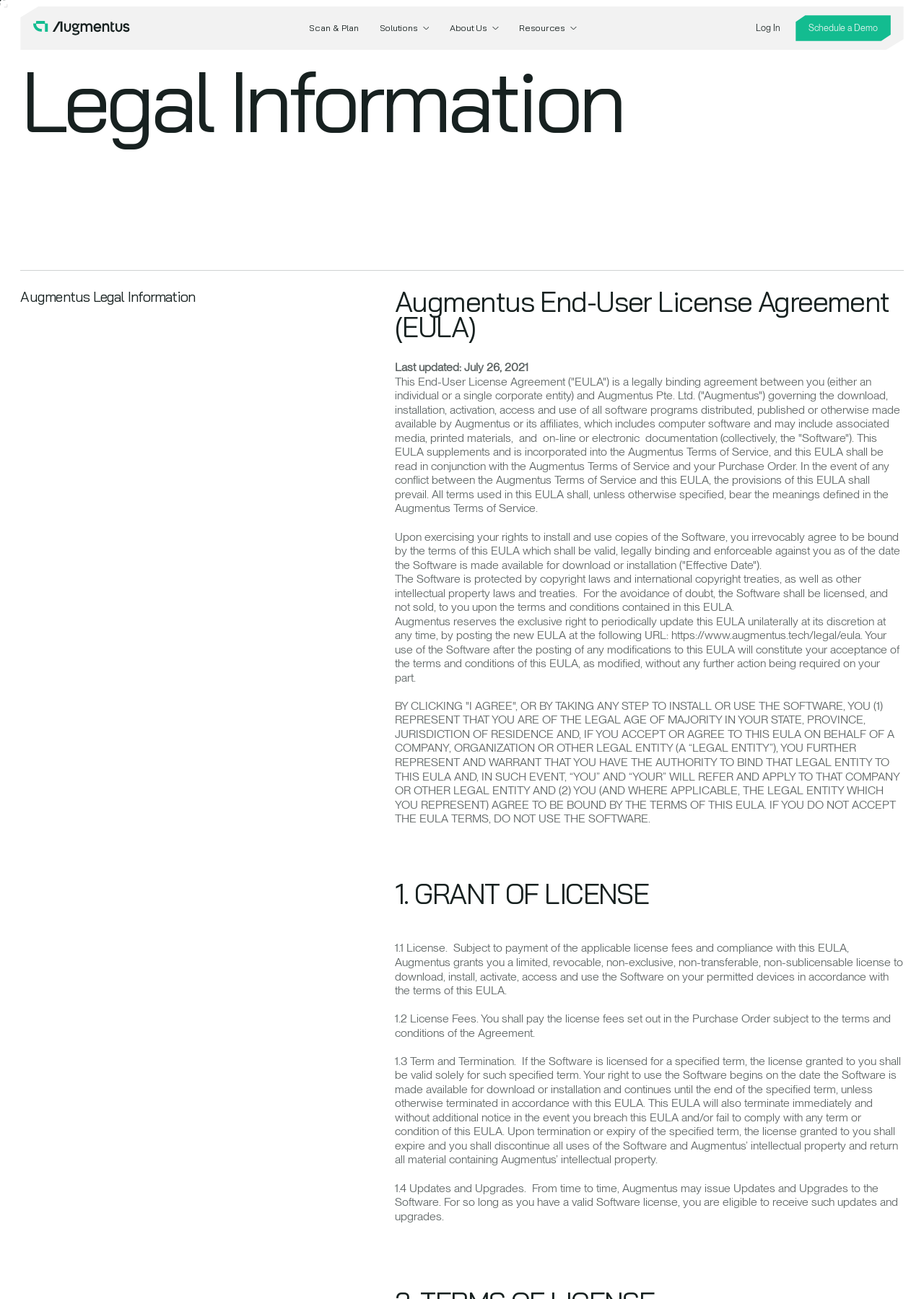Please determine the bounding box of the UI element that matches this description: parent_node: Scan & Plan aria-label="logo". The coordinates should be given as (top-left x, top-left y, bottom-right x, bottom-right y), with all values between 0 and 1.

[0.036, 0.016, 0.141, 0.027]